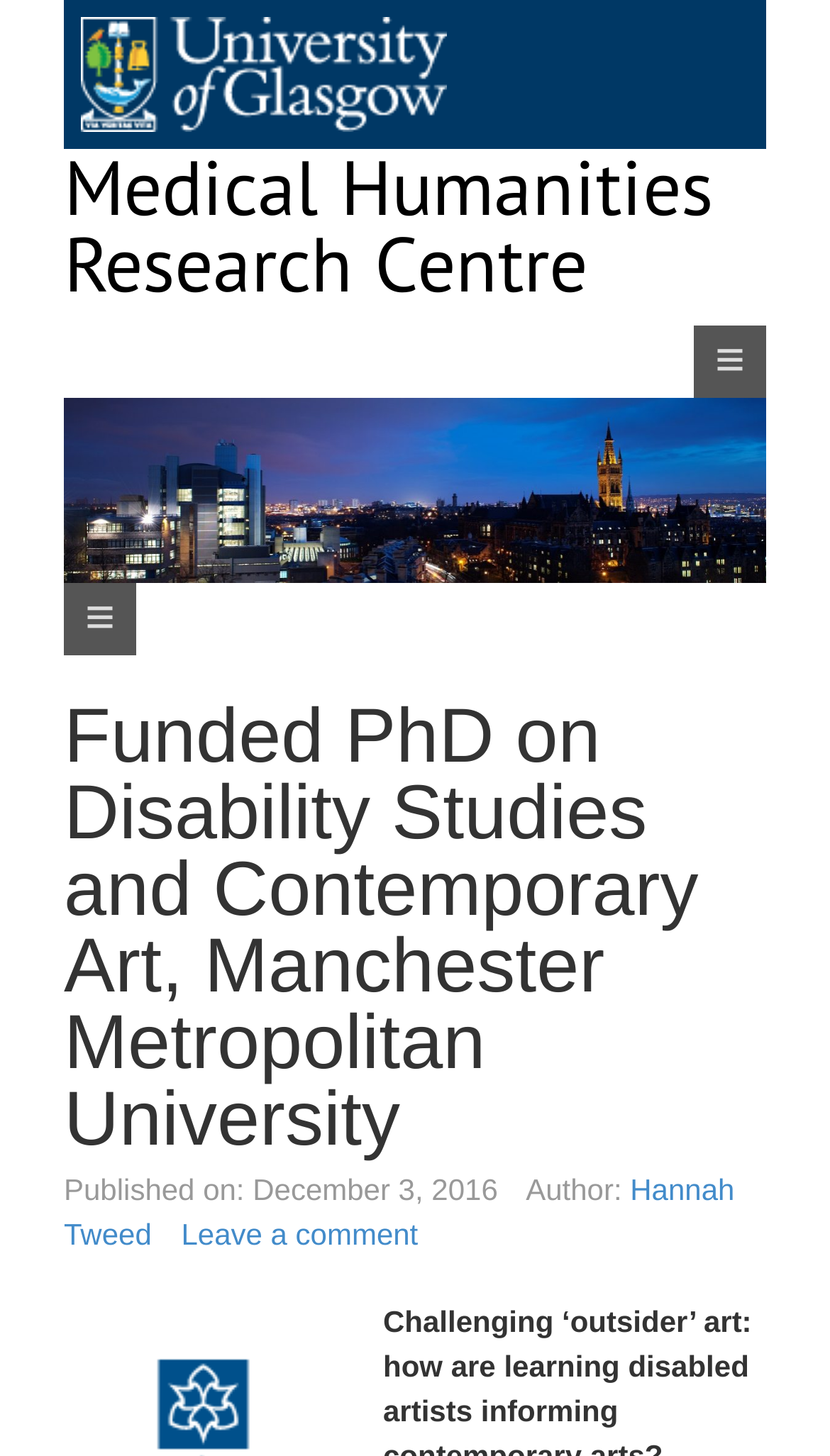Locate the UI element described by Navigation in the provided webpage screenshot. Return the bounding box coordinates in the format (top-left x, top-left y, bottom-right x, bottom-right y), ensuring all values are between 0 and 1.

[0.836, 0.224, 0.923, 0.274]